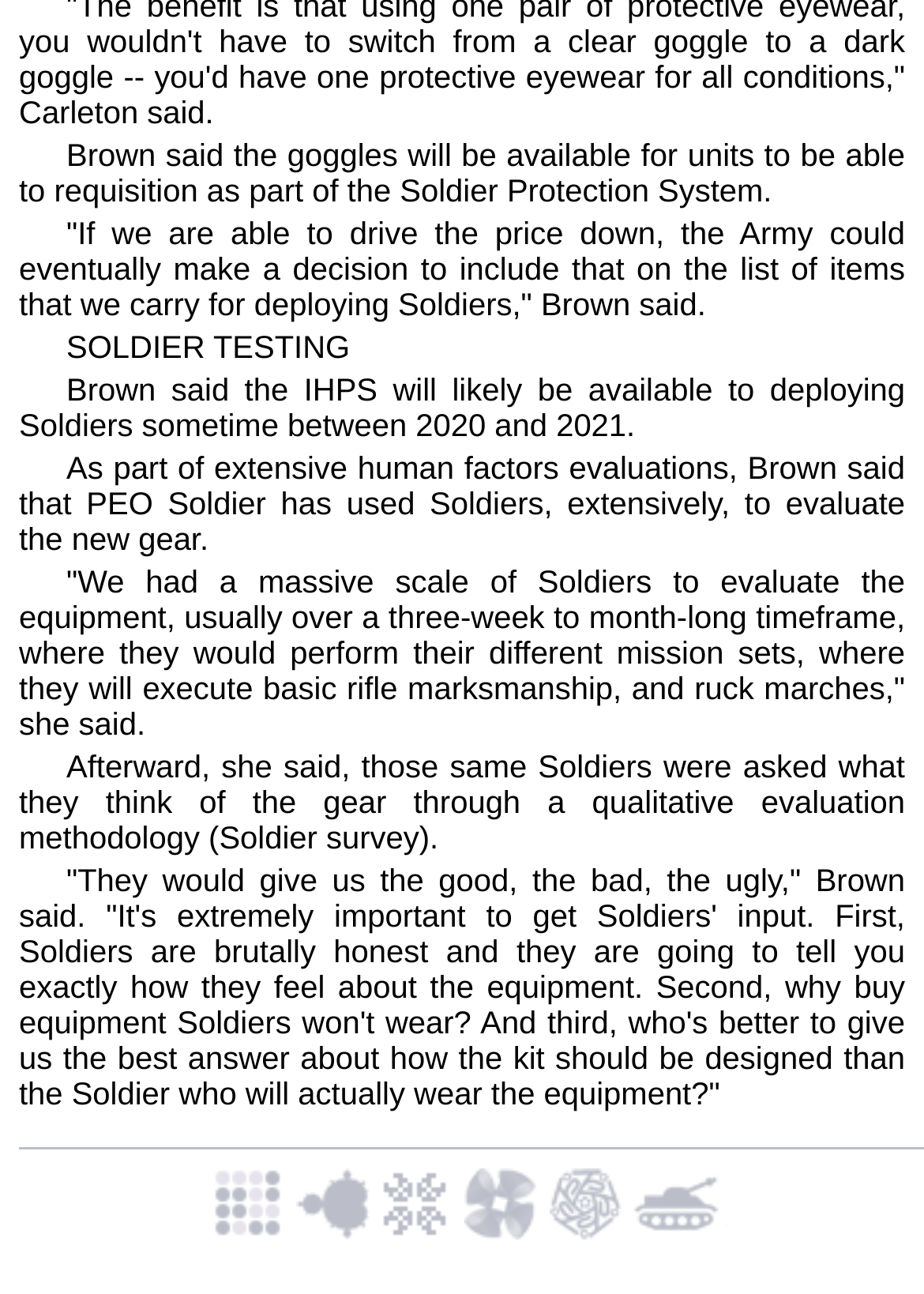What is the purpose of the human factors evaluations?
Kindly answer the question with as much detail as you can.

According to the article, the human factors evaluations were conducted to get soldiers' input on the new gear, to understand their honest opinions on the equipment and to design the kit according to their needs.